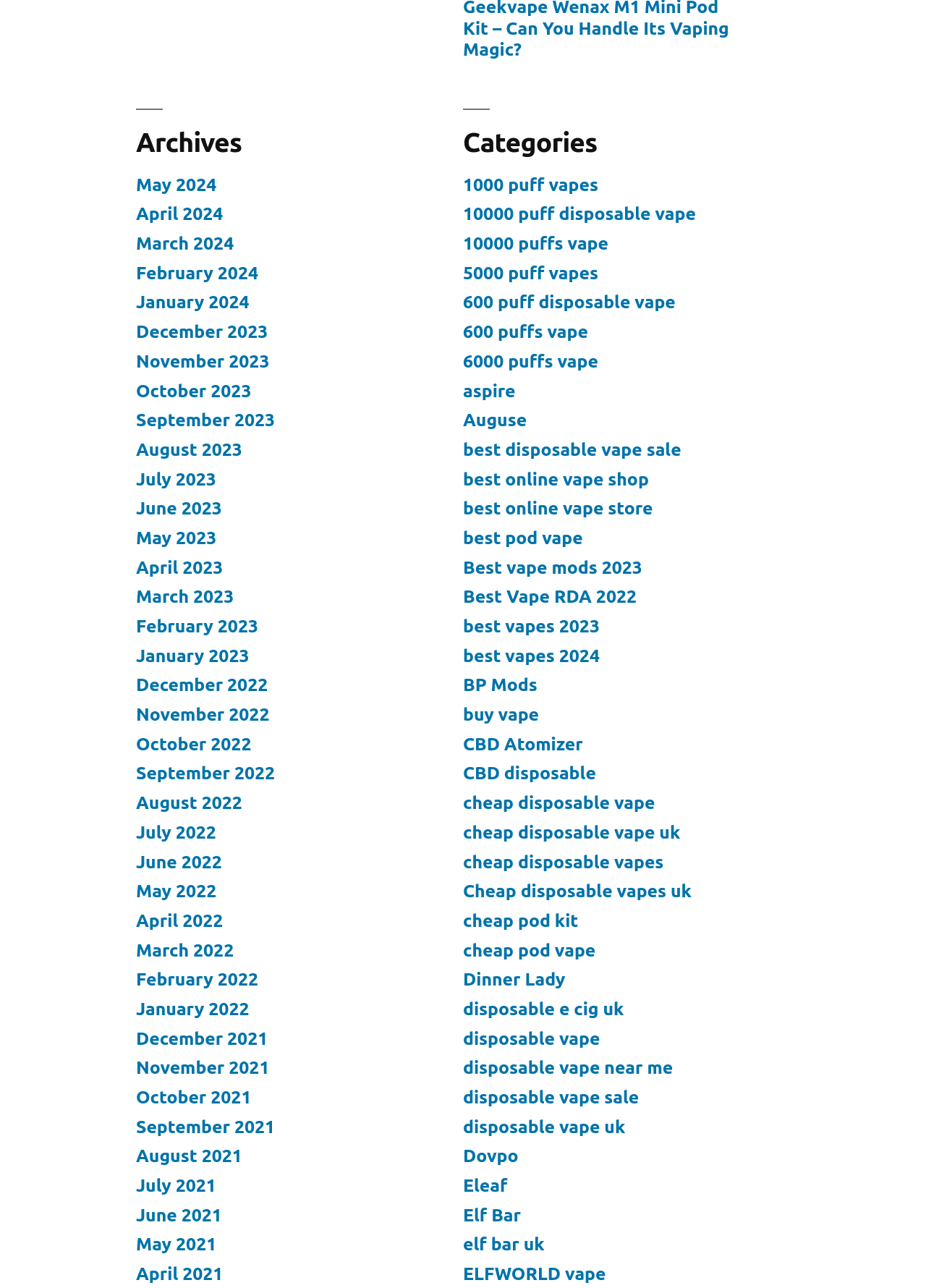Please mark the bounding box coordinates of the area that should be clicked to carry out the instruction: "Explore best vapes 2023".

[0.5, 0.478, 0.648, 0.494]